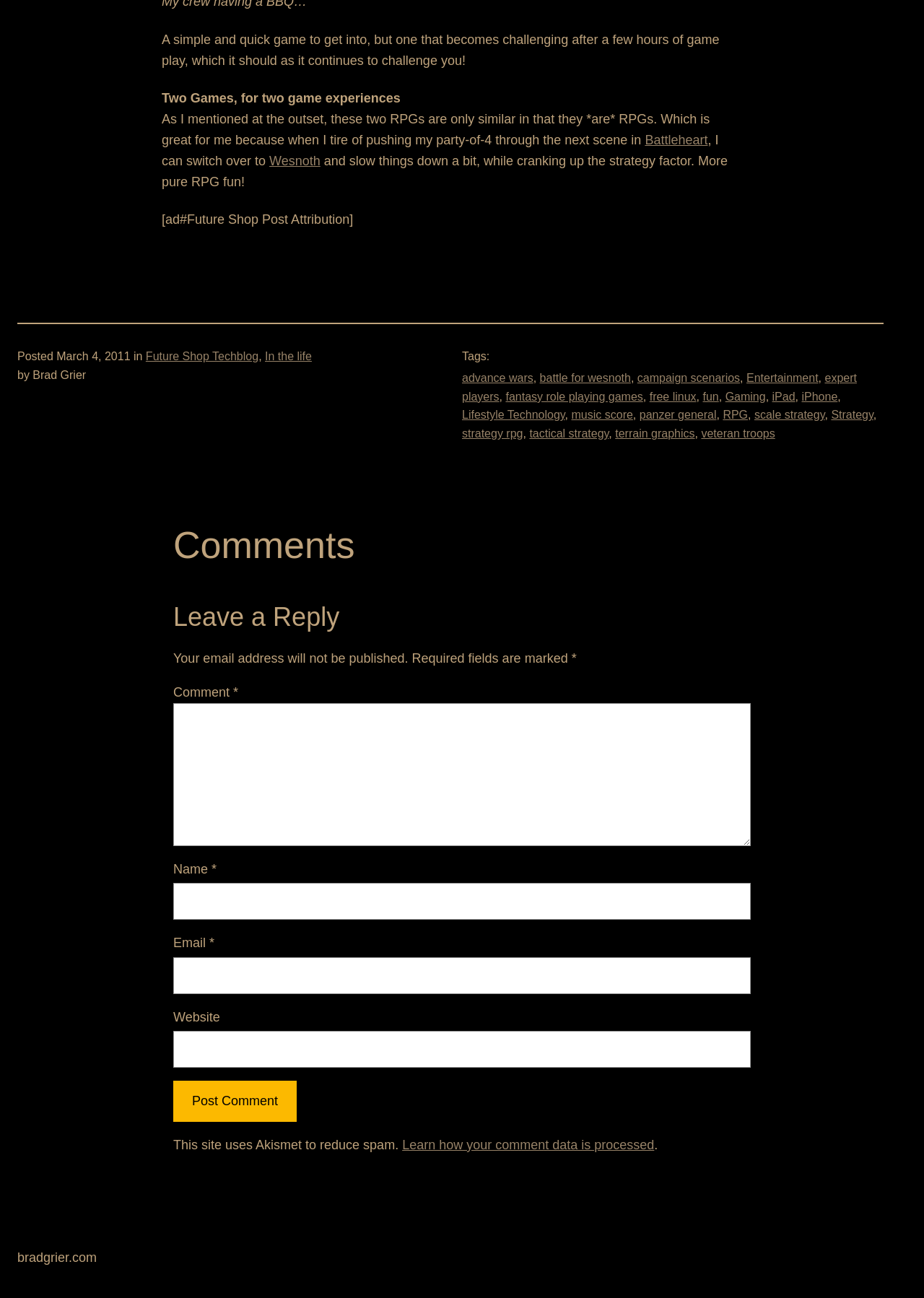What is the category of the article?
Answer the question with as much detail as you can, using the image as a reference.

The category of the article is 'Gaming' as it discusses two RPG games, Battleheart and Wesnoth, and the author's experience with them.